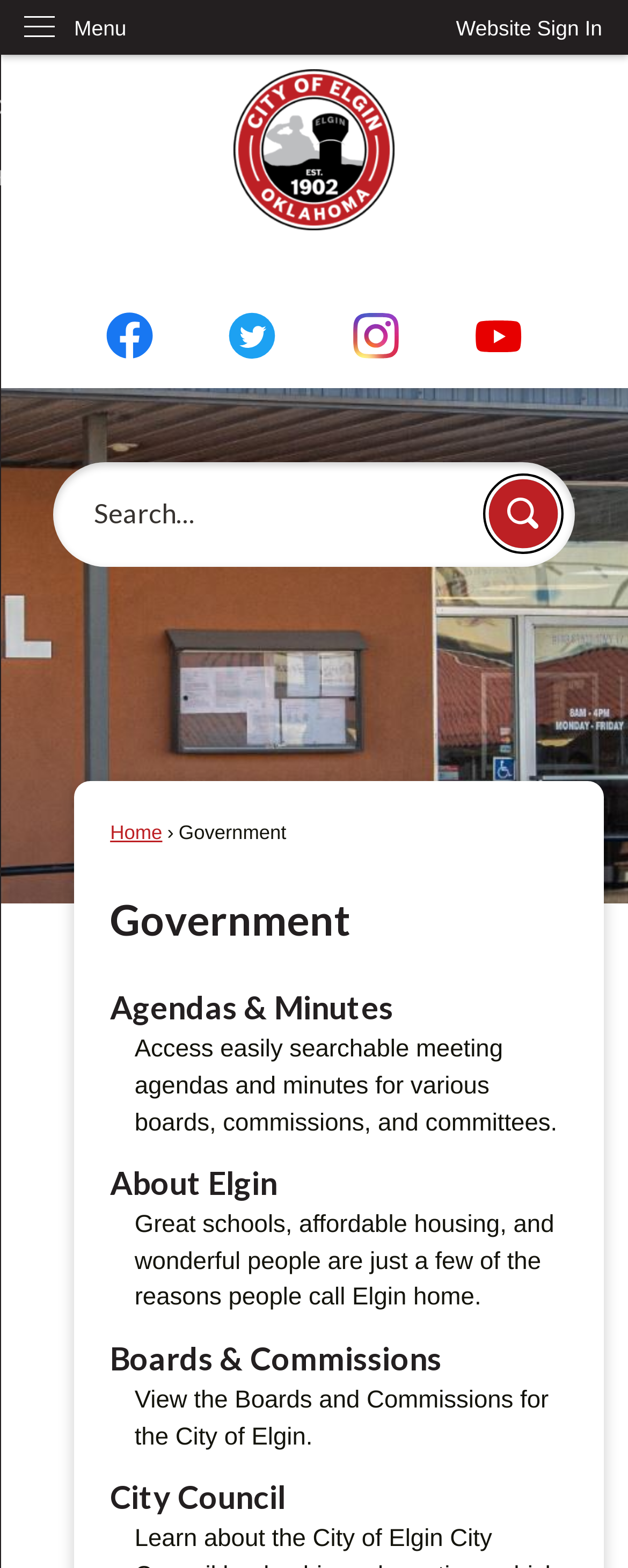Determine the bounding box coordinates (top-left x, top-left y, bottom-right x, bottom-right y) of the UI element described in the following text: City Council

[0.175, 0.942, 0.455, 0.967]